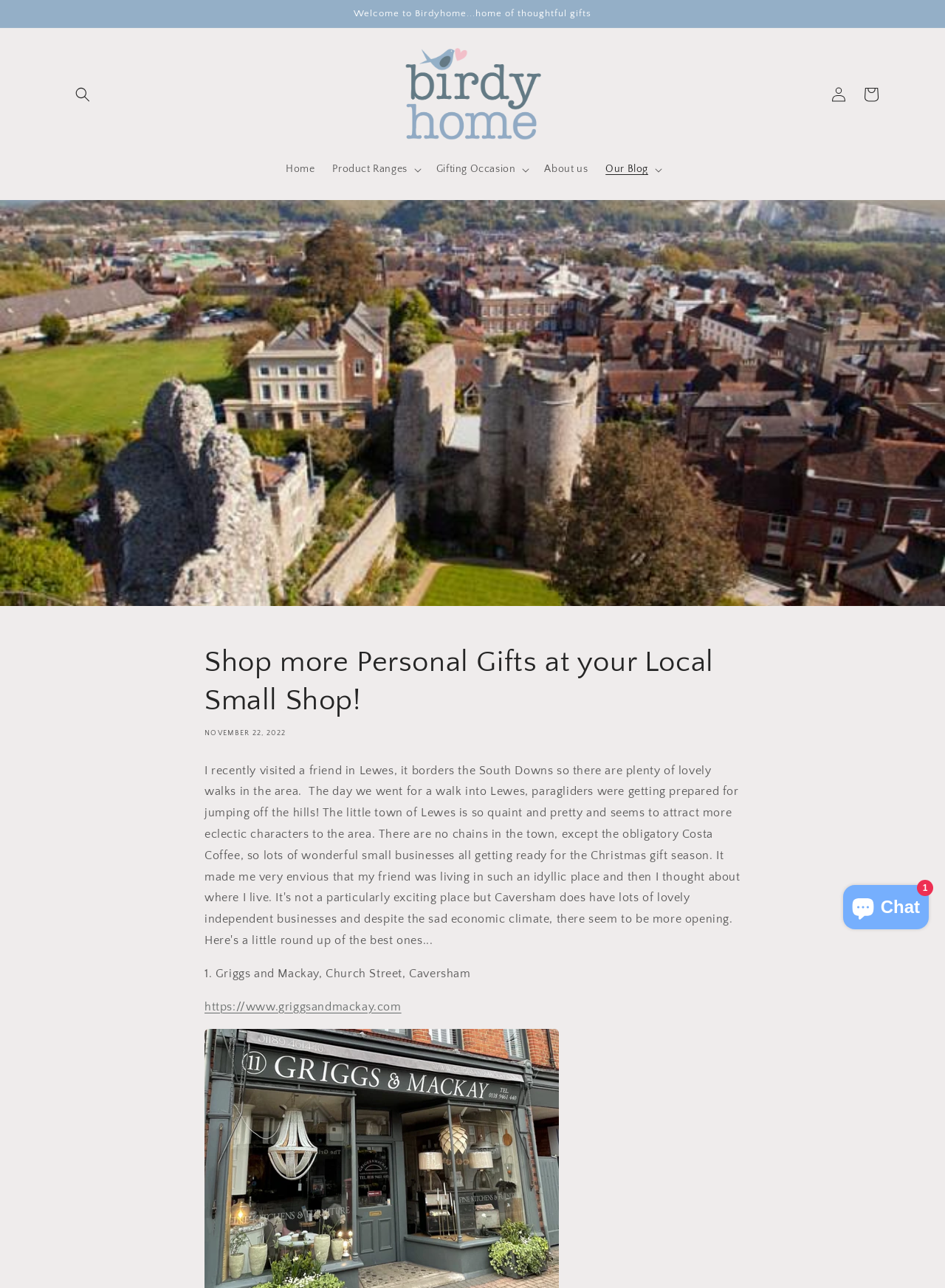What is the first local shop listed?
From the image, respond with a single word or phrase.

Griggs and Mackay